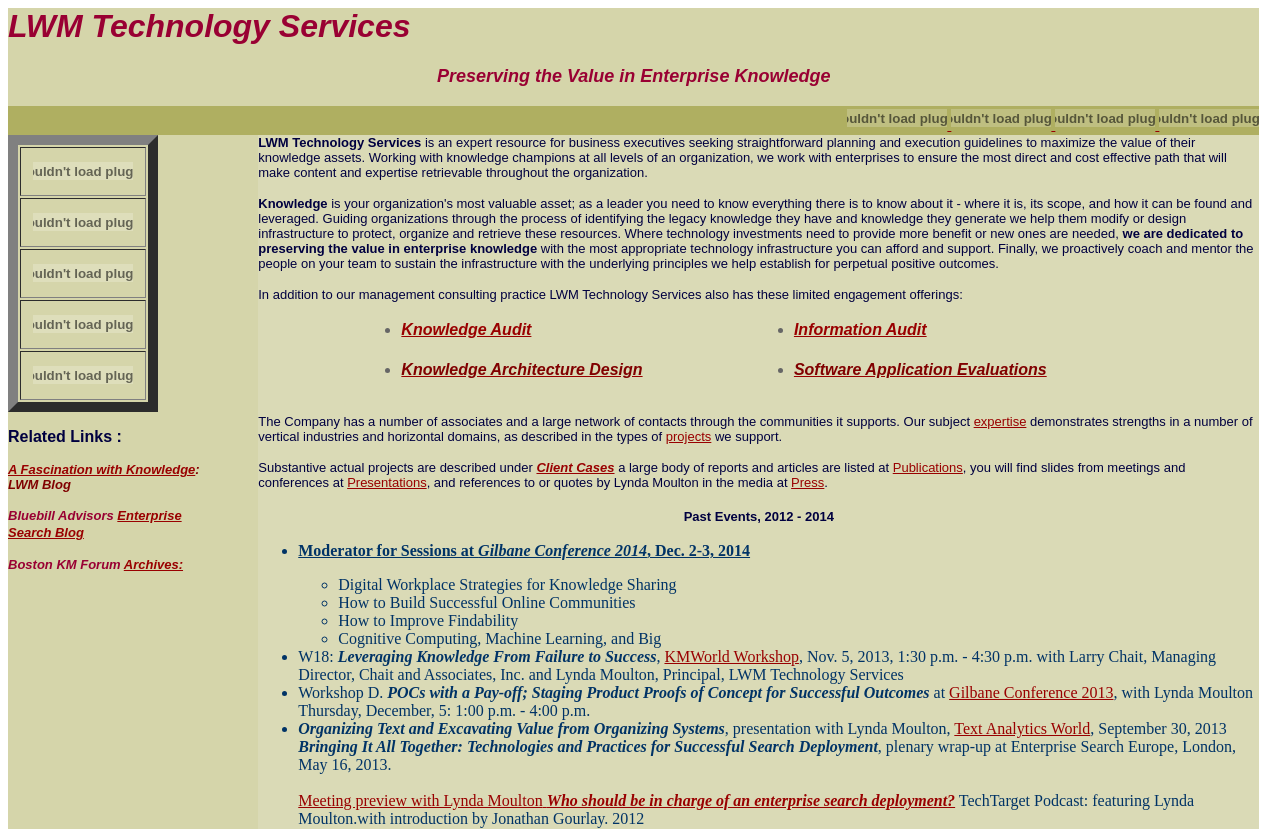Determine the bounding box coordinates of the region to click in order to accomplish the following instruction: "Explore 'Presentations'". Provide the coordinates as four float numbers between 0 and 1, specifically [left, top, right, bottom].

[0.271, 0.573, 0.333, 0.591]